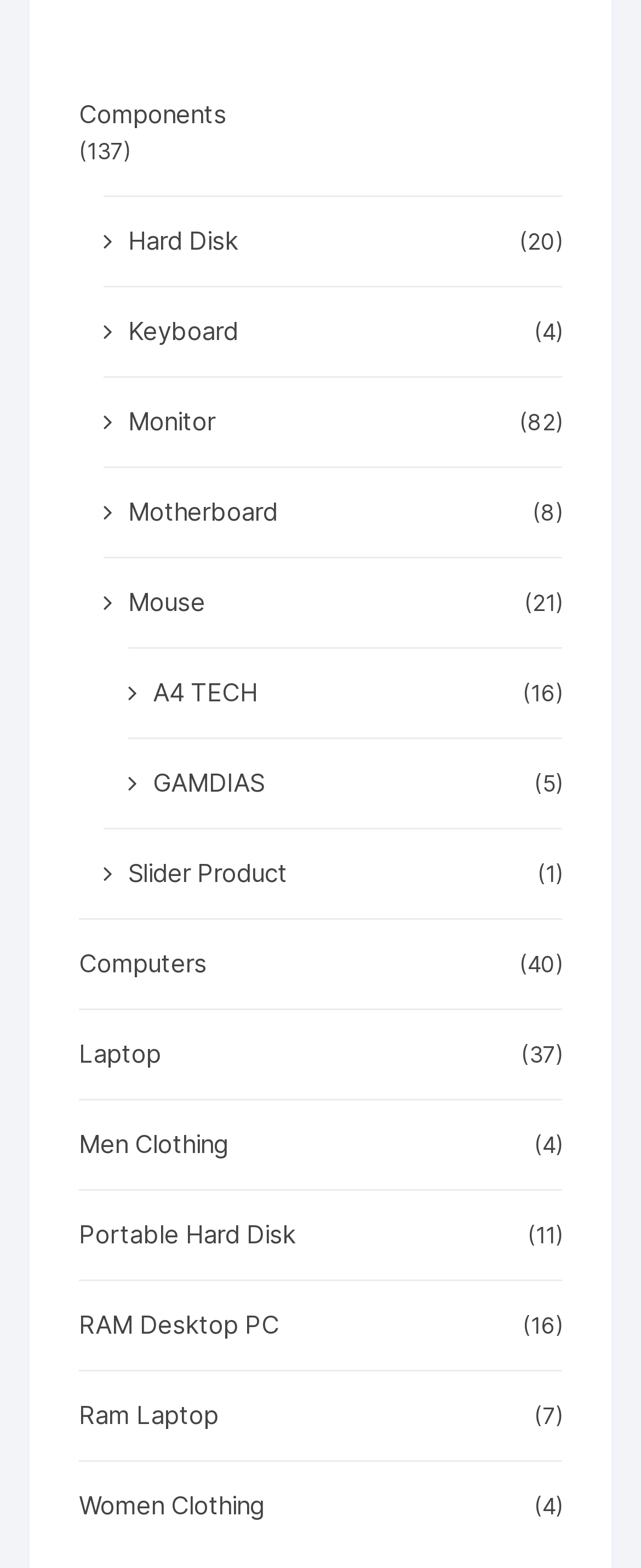Find and specify the bounding box coordinates that correspond to the clickable region for the instruction: "Browse Laptop options".

[0.123, 0.66, 0.802, 0.685]